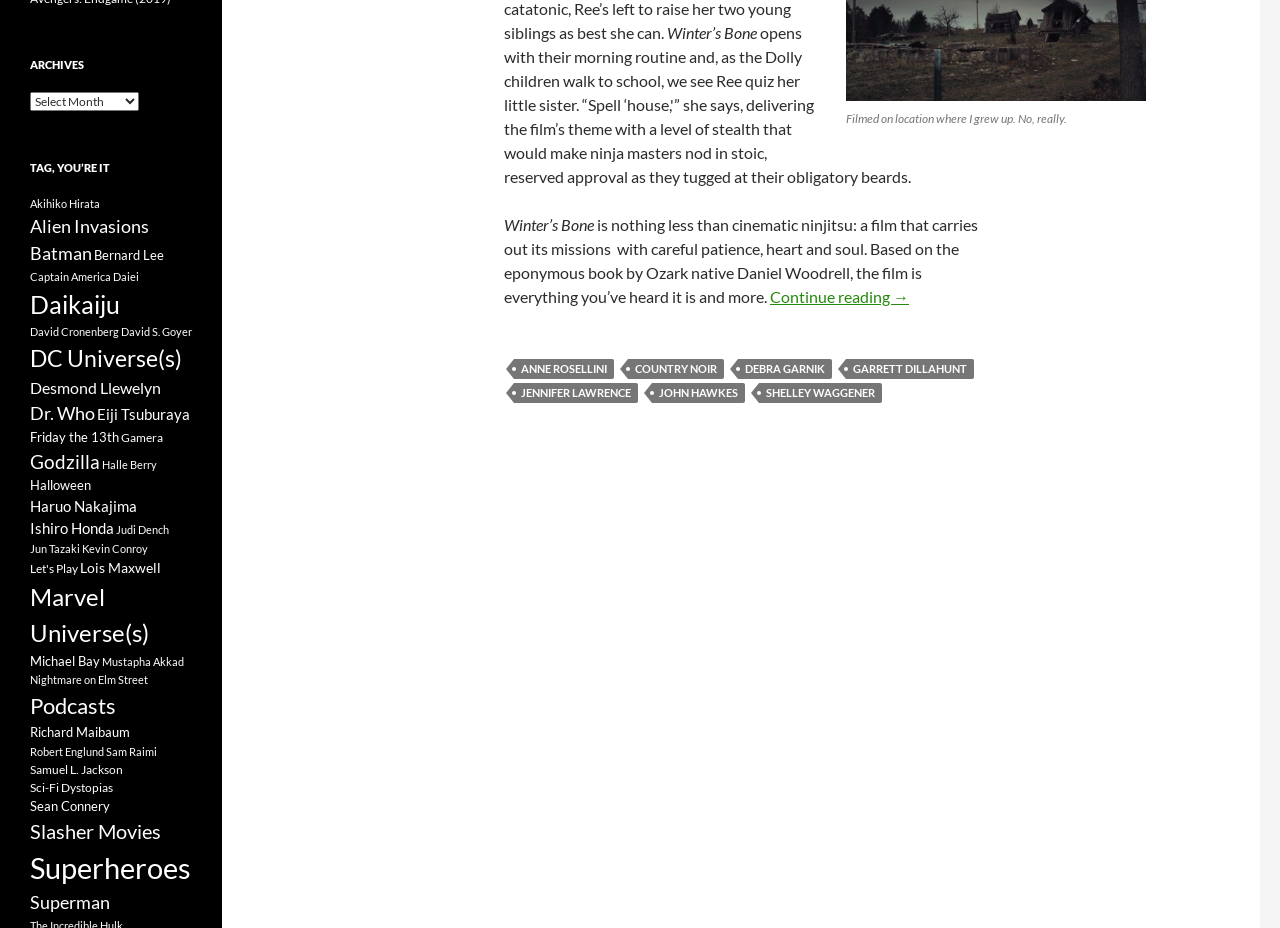Using the element description provided, determine the bounding box coordinates in the format (top-left x, top-left y, bottom-right x, bottom-right y). Ensure that all values are floating point numbers between 0 and 1. Element description: Halloween

[0.023, 0.514, 0.071, 0.531]